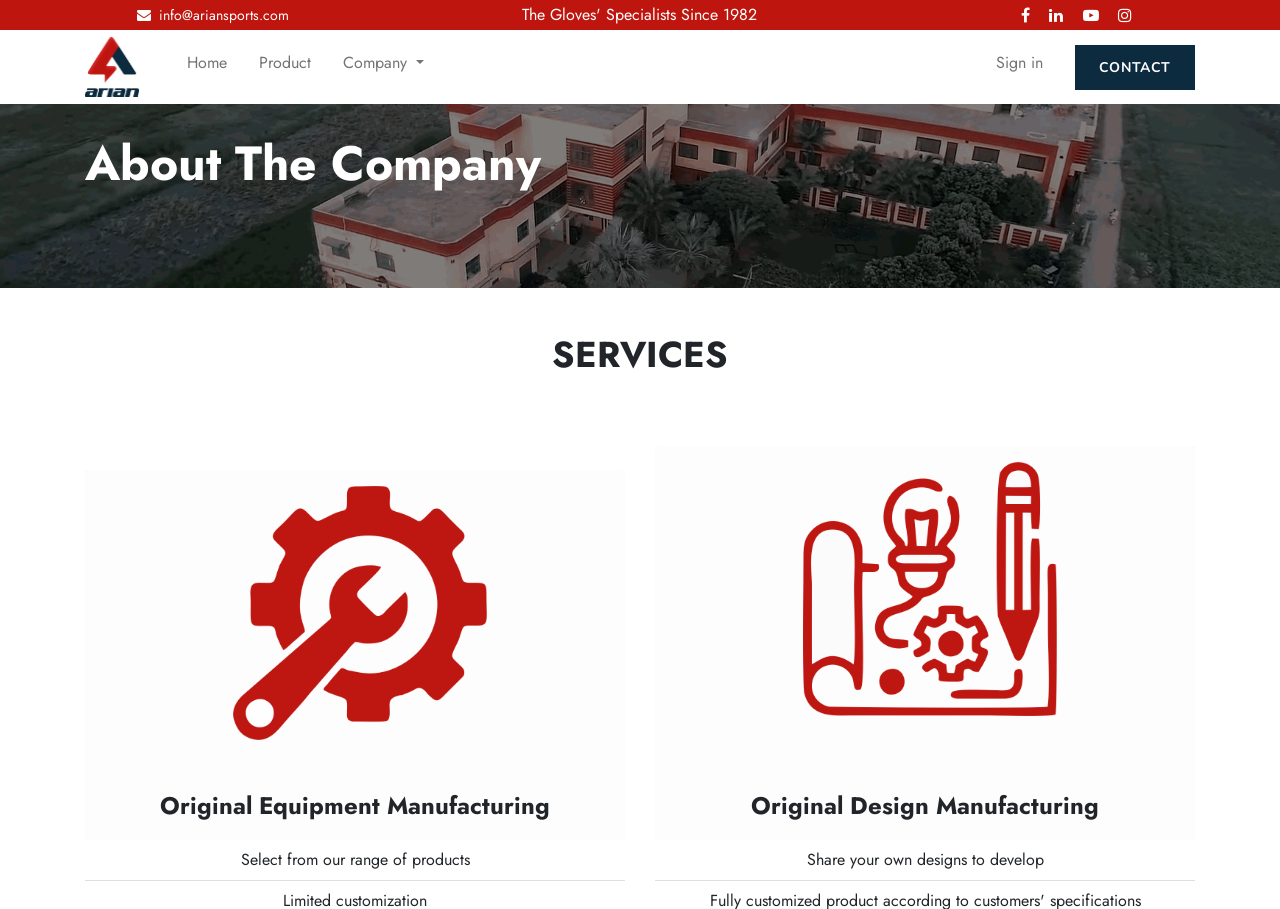For the following element description, predict the bounding box coordinates in the format (top-left x, top-left y, bottom-right x, bottom-right y). All values should be floating point numbers between 0 and 1. Description: parent_node: Home

[0.066, 0.041, 0.109, 0.107]